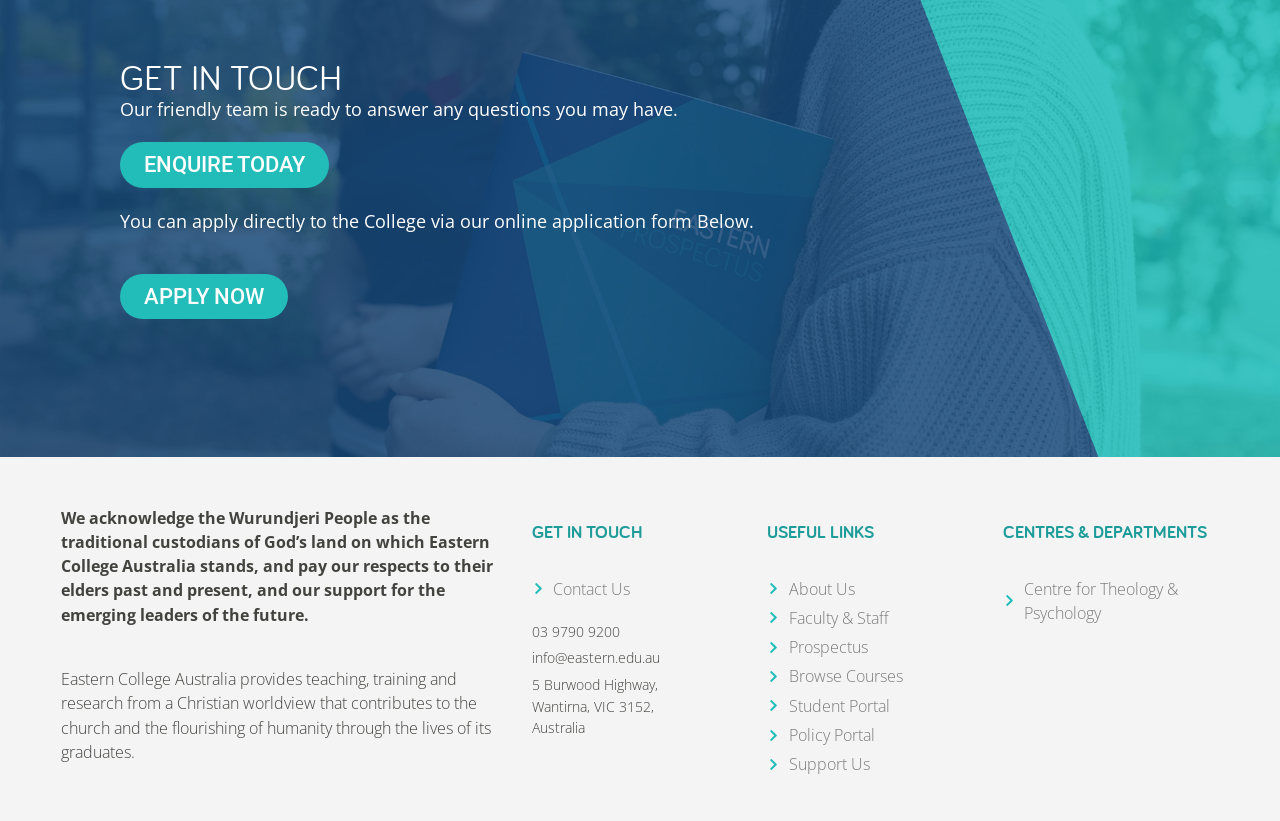Kindly respond to the following question with a single word or a brief phrase: 
What is the email address of Eastern College Australia?

info@eastern.edu.au